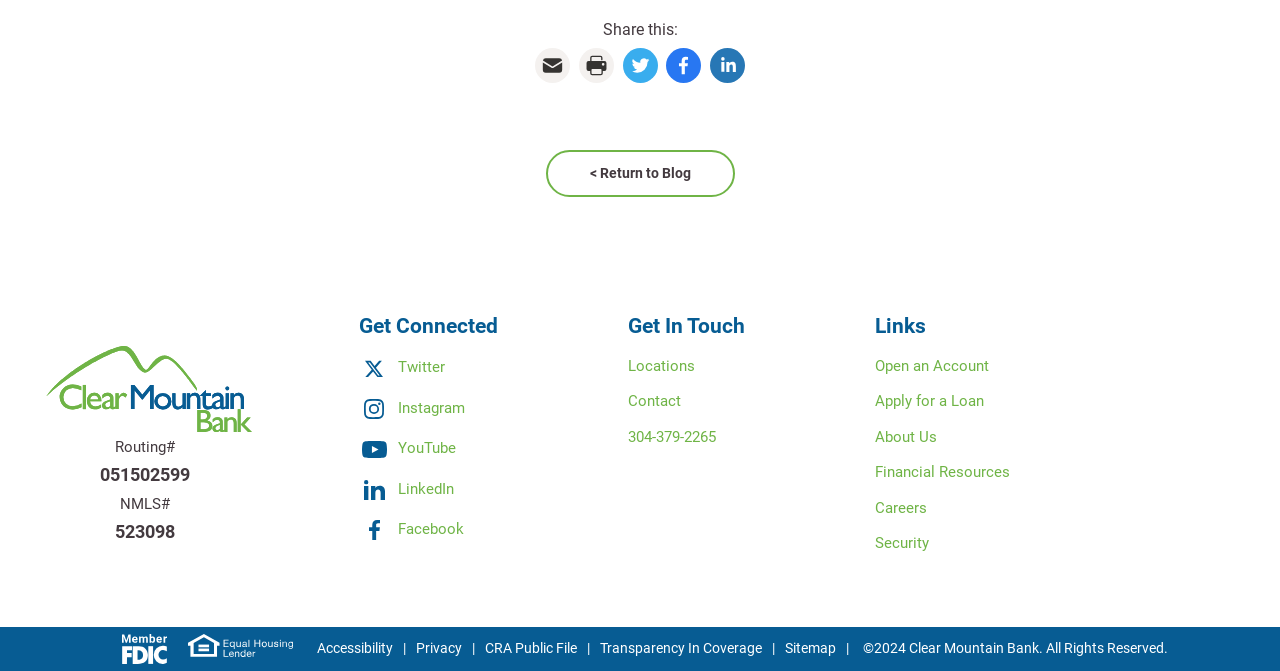Please find the bounding box coordinates of the section that needs to be clicked to achieve this instruction: "View Clear Mountain Bank Logo".

[0.023, 0.565, 0.203, 0.591]